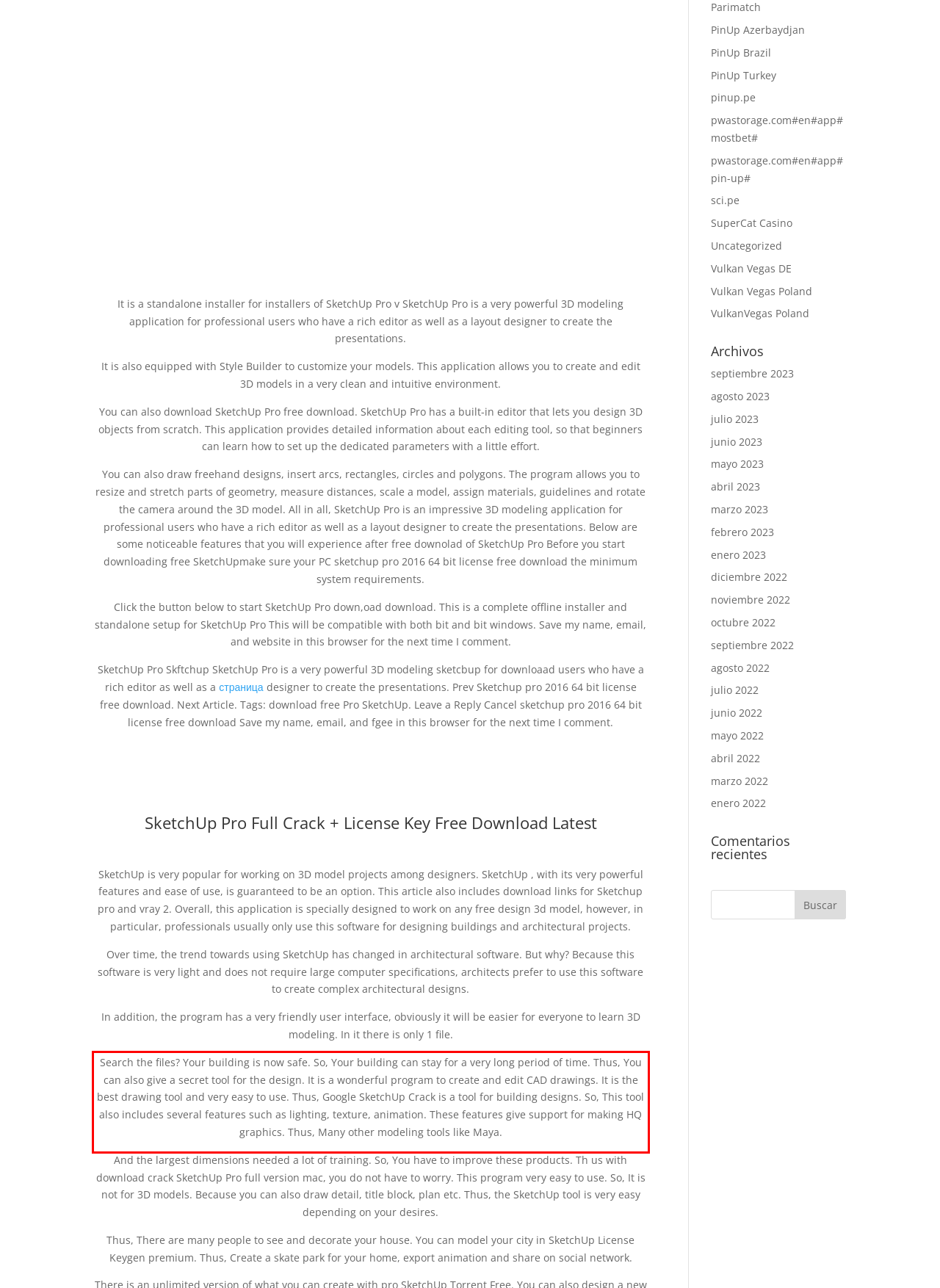Within the screenshot of the webpage, there is a red rectangle. Please recognize and generate the text content inside this red bounding box.

Search the files? Your building is now safe. So, Your building can stay for a very long period of time. Thus, You can also give a secret tool for the design. It is a wonderful program to create and edit CAD drawings. It is the best drawing tool and very easy to use. Thus, Google SketchUp Crack is a tool for building designs. So, This tool also includes several features such as lighting, texture, animation. These features give support for making HQ graphics. Thus, Many other modeling tools like Maya.